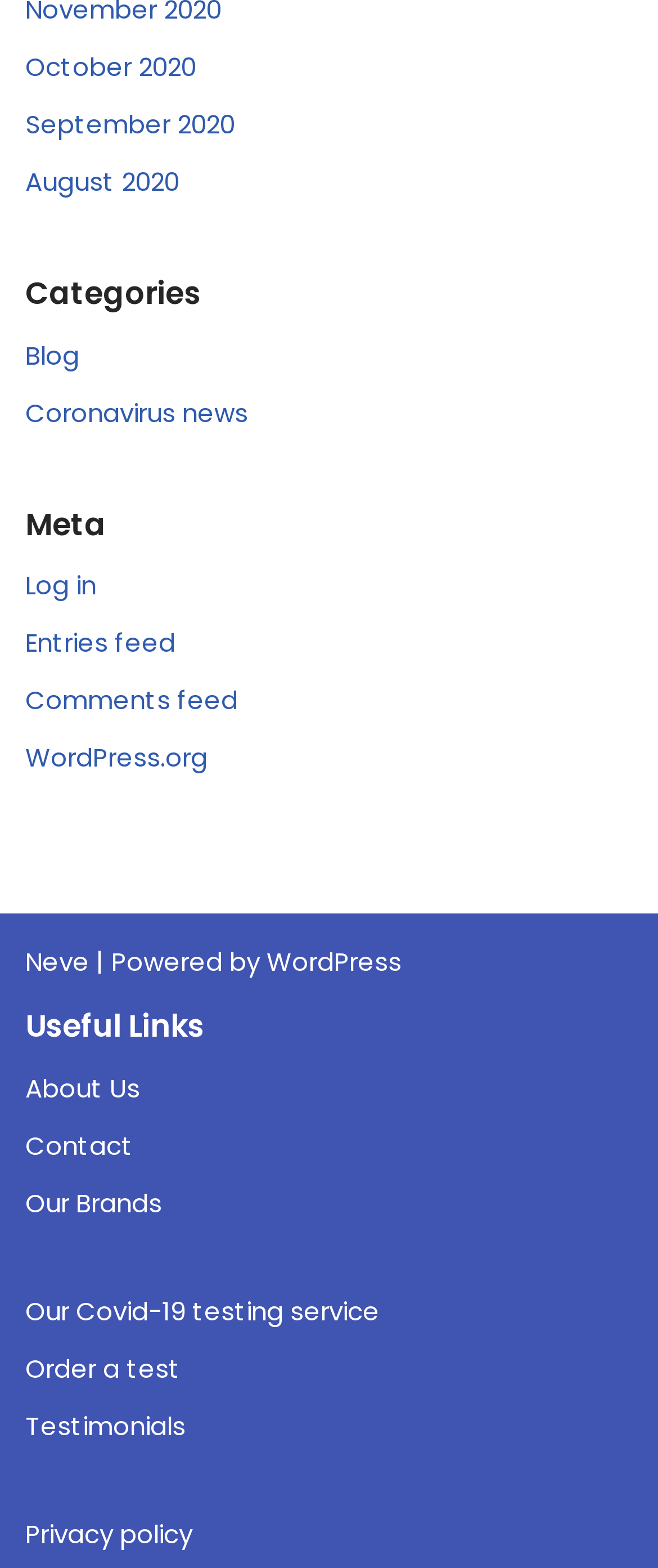Please specify the bounding box coordinates of the clickable region necessary for completing the following instruction: "Log in to the website". The coordinates must consist of four float numbers between 0 and 1, i.e., [left, top, right, bottom].

[0.038, 0.362, 0.146, 0.385]